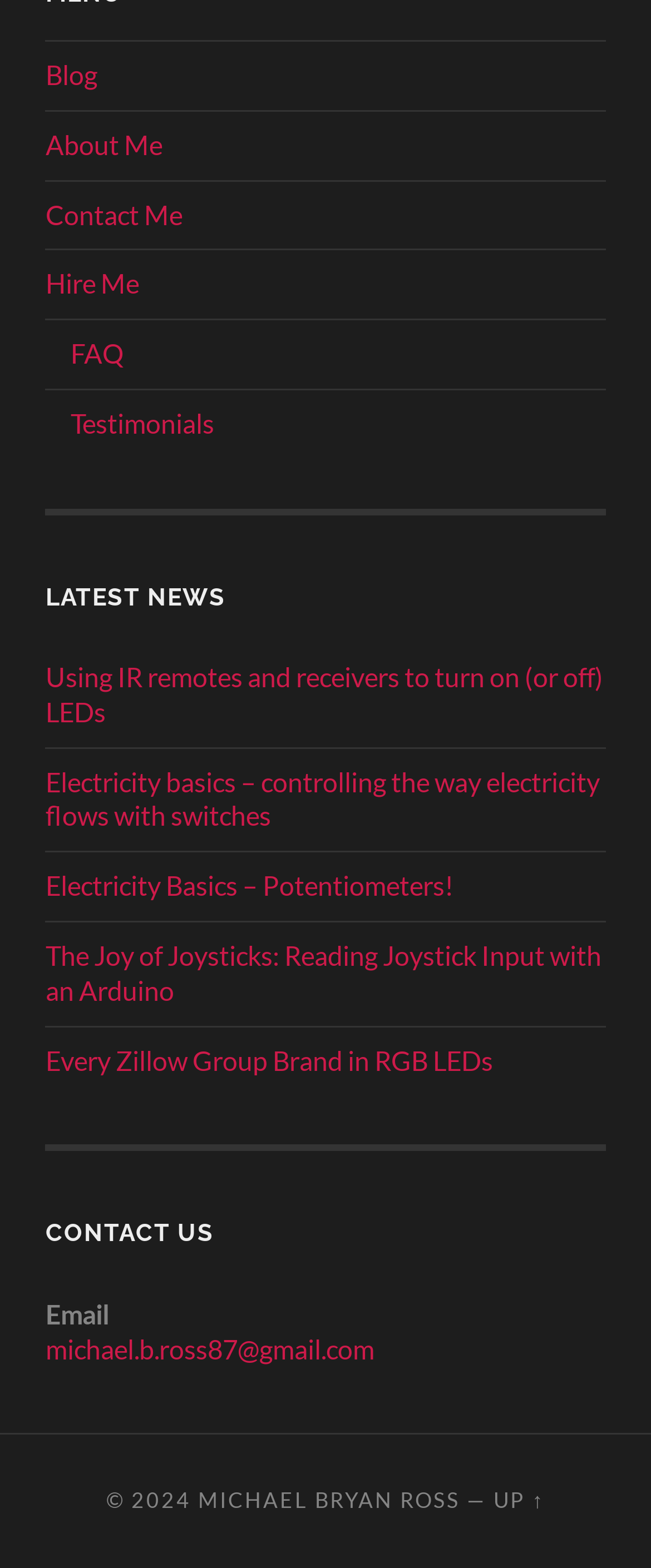Please identify the bounding box coordinates of the clickable region that I should interact with to perform the following instruction: "go to blog". The coordinates should be expressed as four float numbers between 0 and 1, i.e., [left, top, right, bottom].

[0.07, 0.037, 0.149, 0.057]